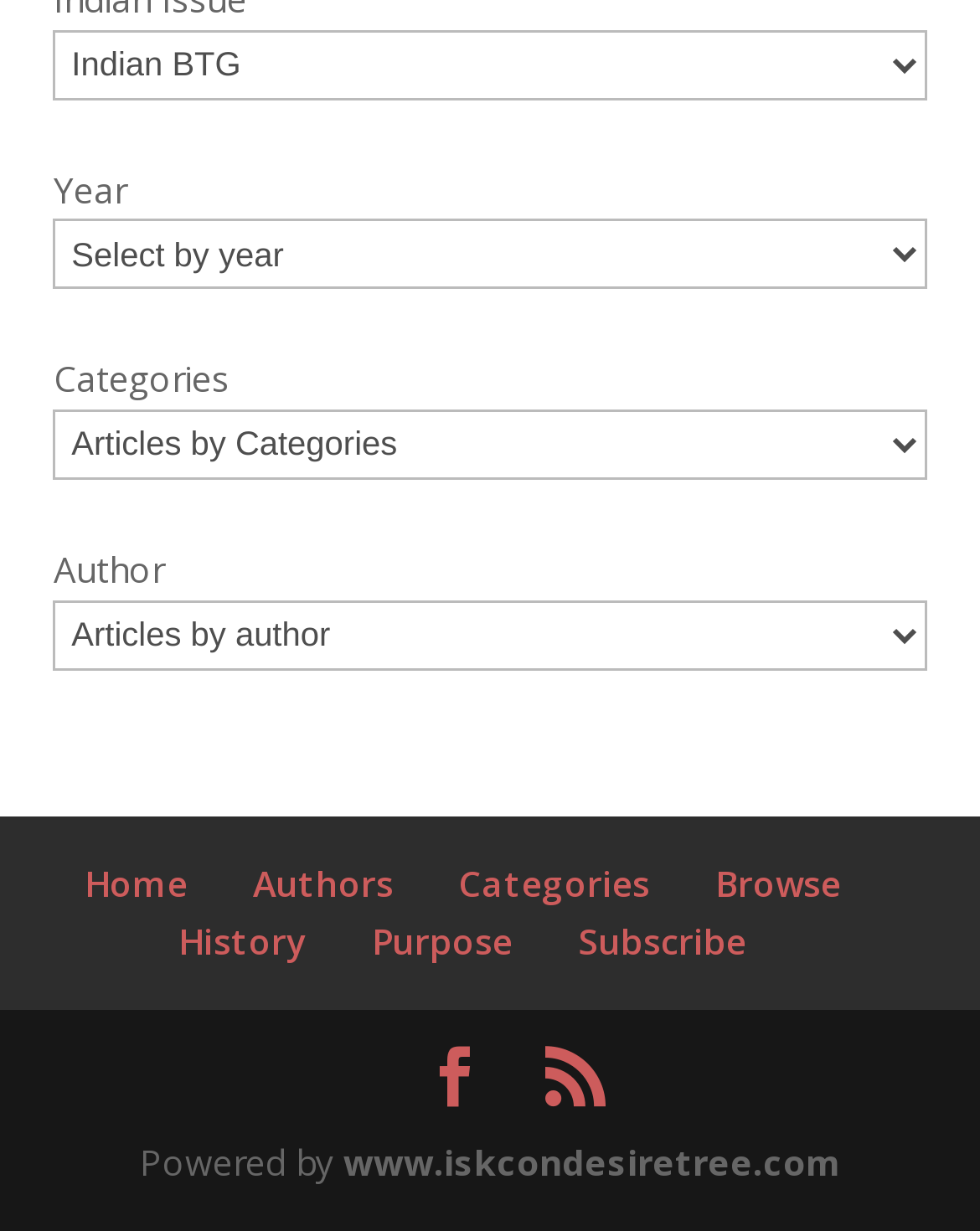Please identify the bounding box coordinates of the element that needs to be clicked to perform the following instruction: "Log in to Pure".

None